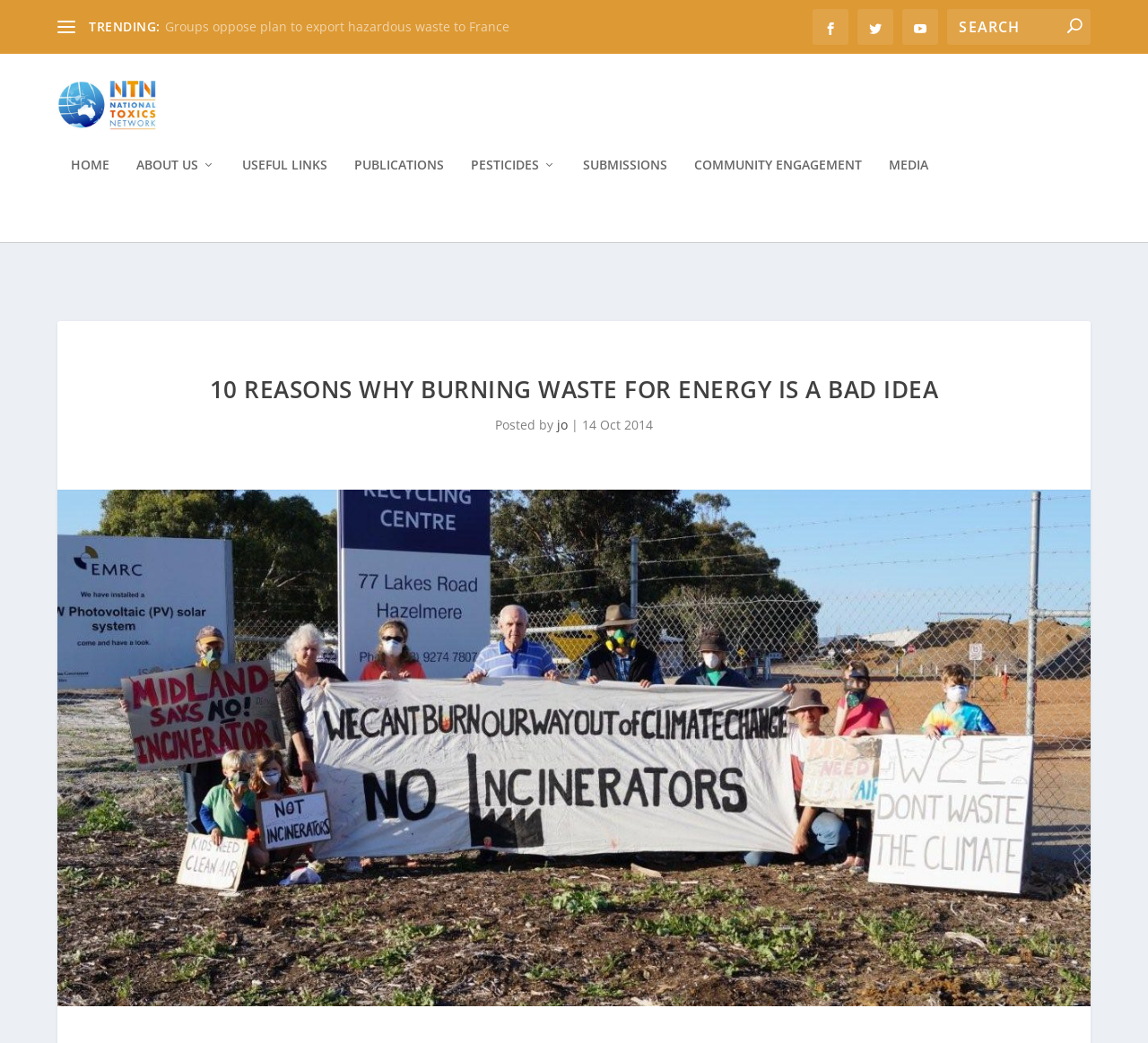Pinpoint the bounding box coordinates of the clickable element needed to complete the instruction: "Go to the home page". The coordinates should be provided as four float numbers between 0 and 1: [left, top, right, bottom].

[0.062, 0.198, 0.095, 0.279]